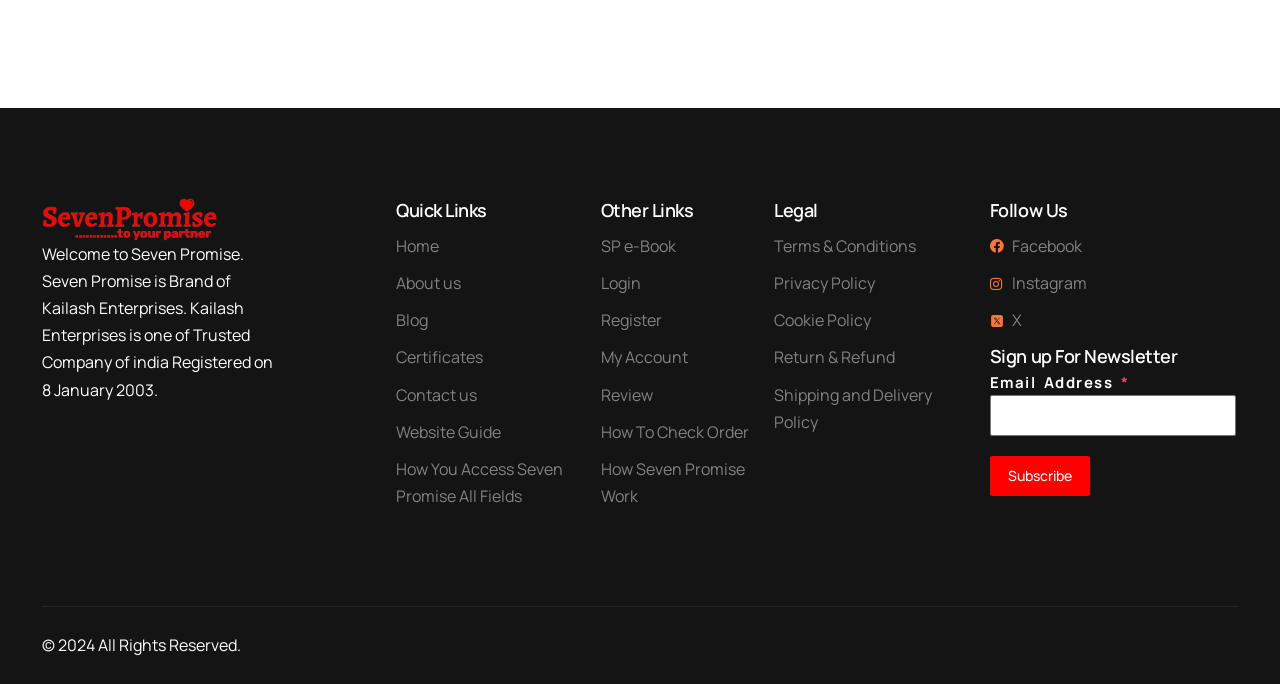Provide a brief response to the question using a single word or phrase: 
How many social media links are there?

3